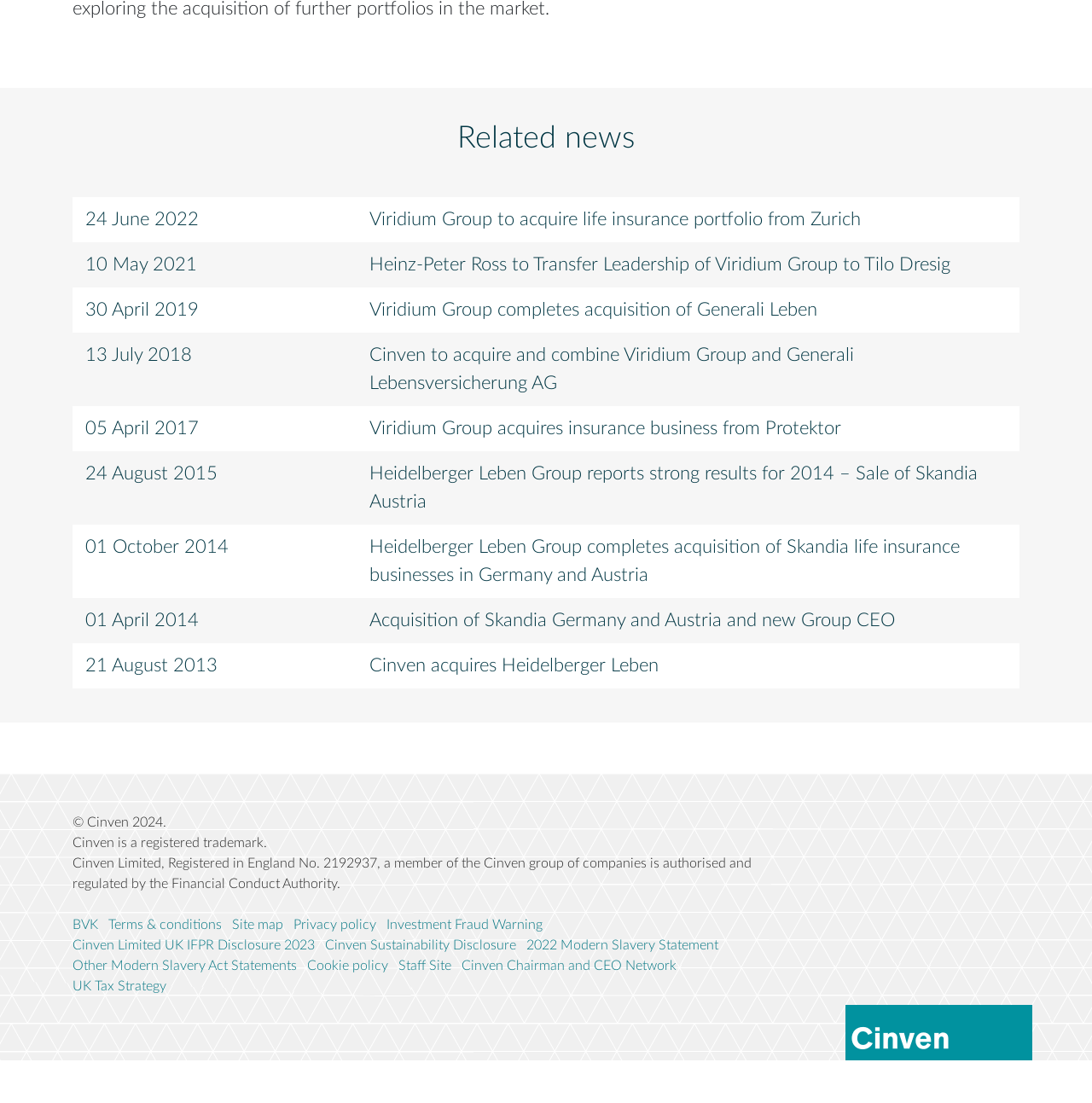Using the elements shown in the image, answer the question comprehensively: How many news links are there?

There are 9 news links under the 'Related news' heading, which are links to news articles about the company's activities and acquisitions.